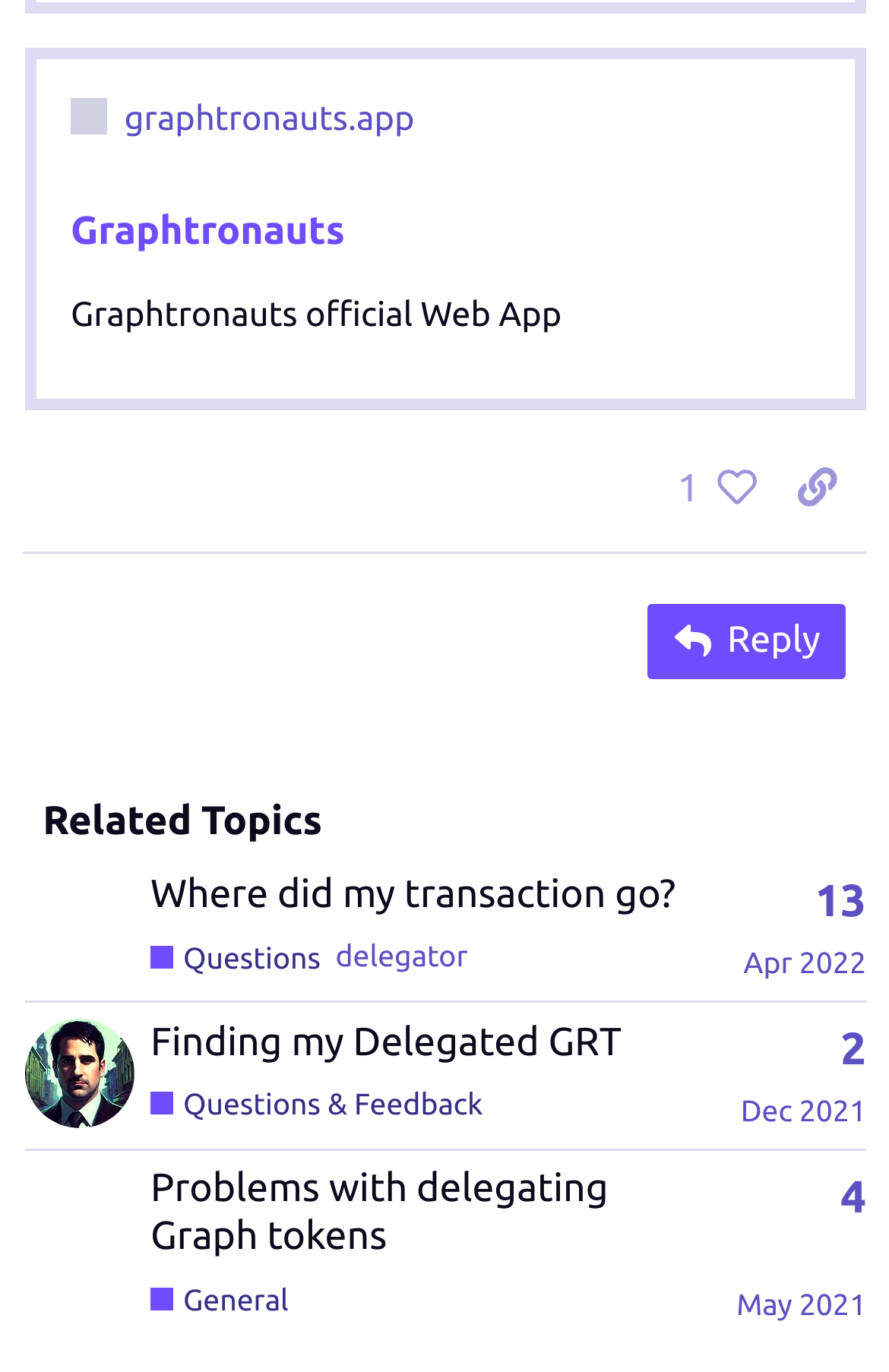Identify the bounding box for the element characterized by the following description: "Reply".

[0.729, 0.435, 0.952, 0.49]